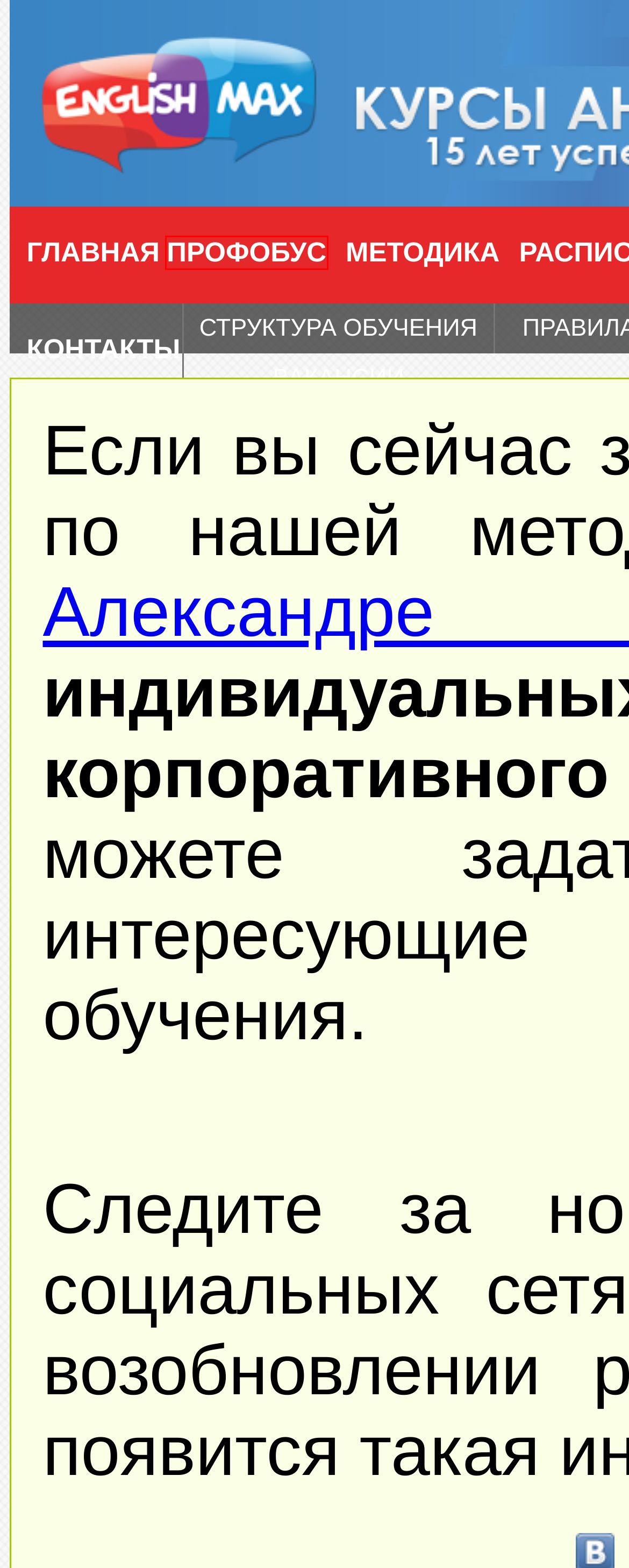Examine the screenshot of a webpage with a red bounding box around a specific UI element. Identify which webpage description best matches the new webpage that appears after clicking the element in the red bounding box. Here are the candidates:
A. ТОП 10 курсов дизайна - рейтинг школ
B. Профобус — агрегатор курсов и программ обучения с отзывами учеников
C. Курсы фотографии- рейтинг школ
D. ТОП 10 курсов курсов дизайнеров интерьера - рейтинг школ
E. ТОП 10 курсов SEO
F. Онлайн школа Skillbox - рейтинг школ
G. Курсы французского языка ТОП 10 лучших - рейтинг школ
H. ТОП 10 курсов PHP - рейтинг школ

B